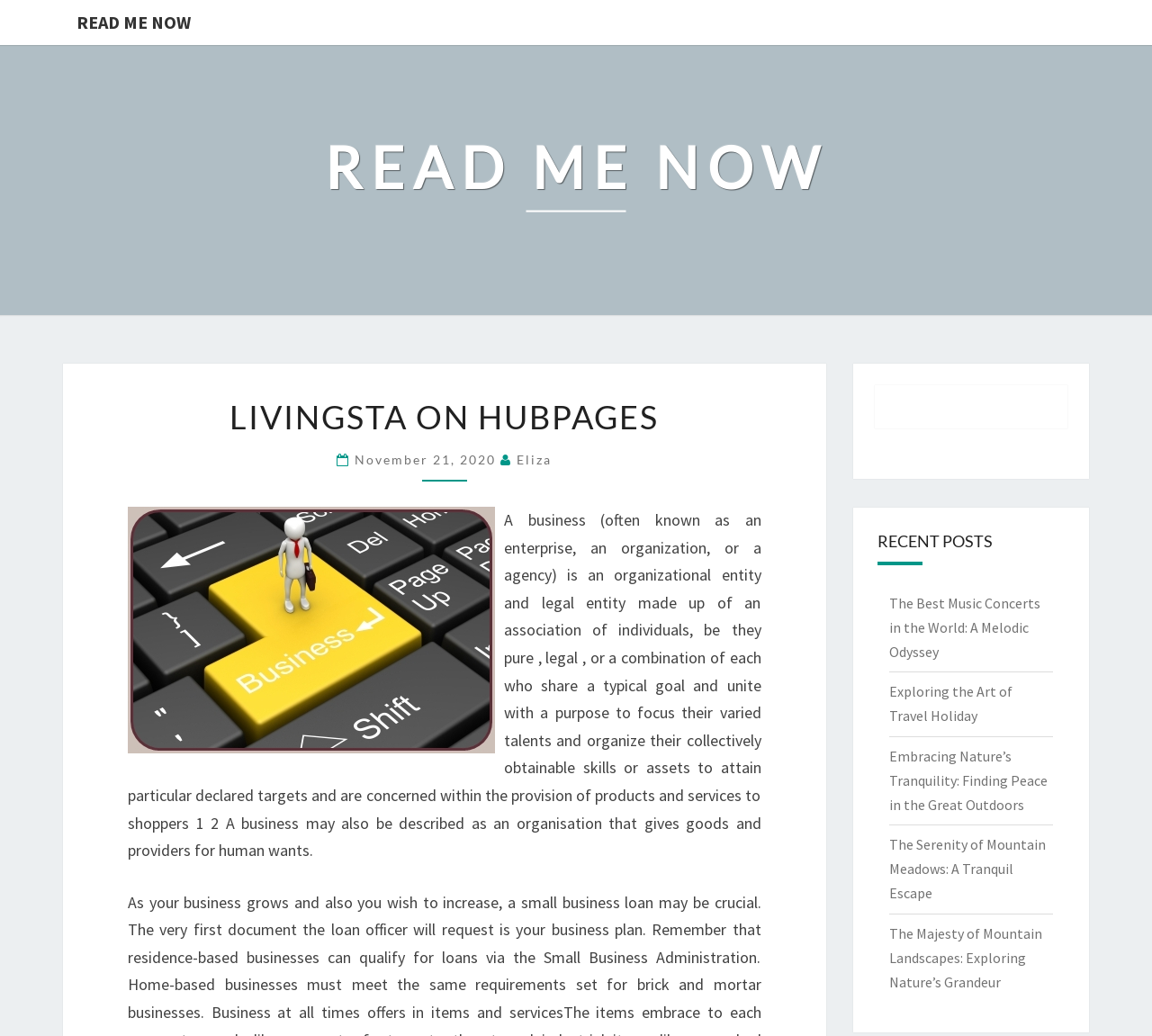Locate the bounding box for the described UI element: "Read me Now". Ensure the coordinates are four float numbers between 0 and 1, formatted as [left, top, right, bottom].

[0.055, 0.0, 0.177, 0.043]